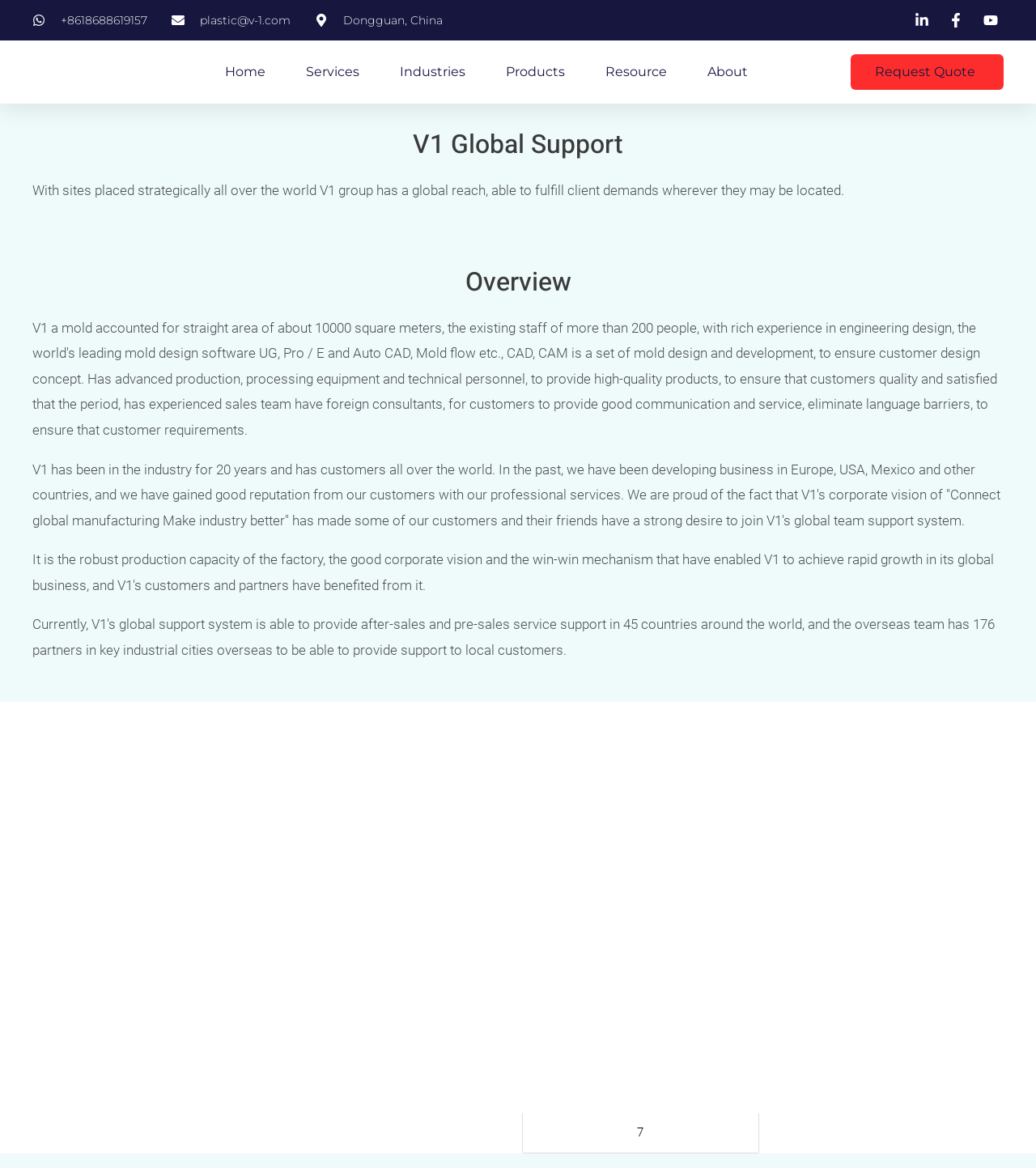Can you specify the bounding box coordinates of the area that needs to be clicked to fulfill the following instruction: "Request a quote"?

[0.821, 0.046, 0.969, 0.077]